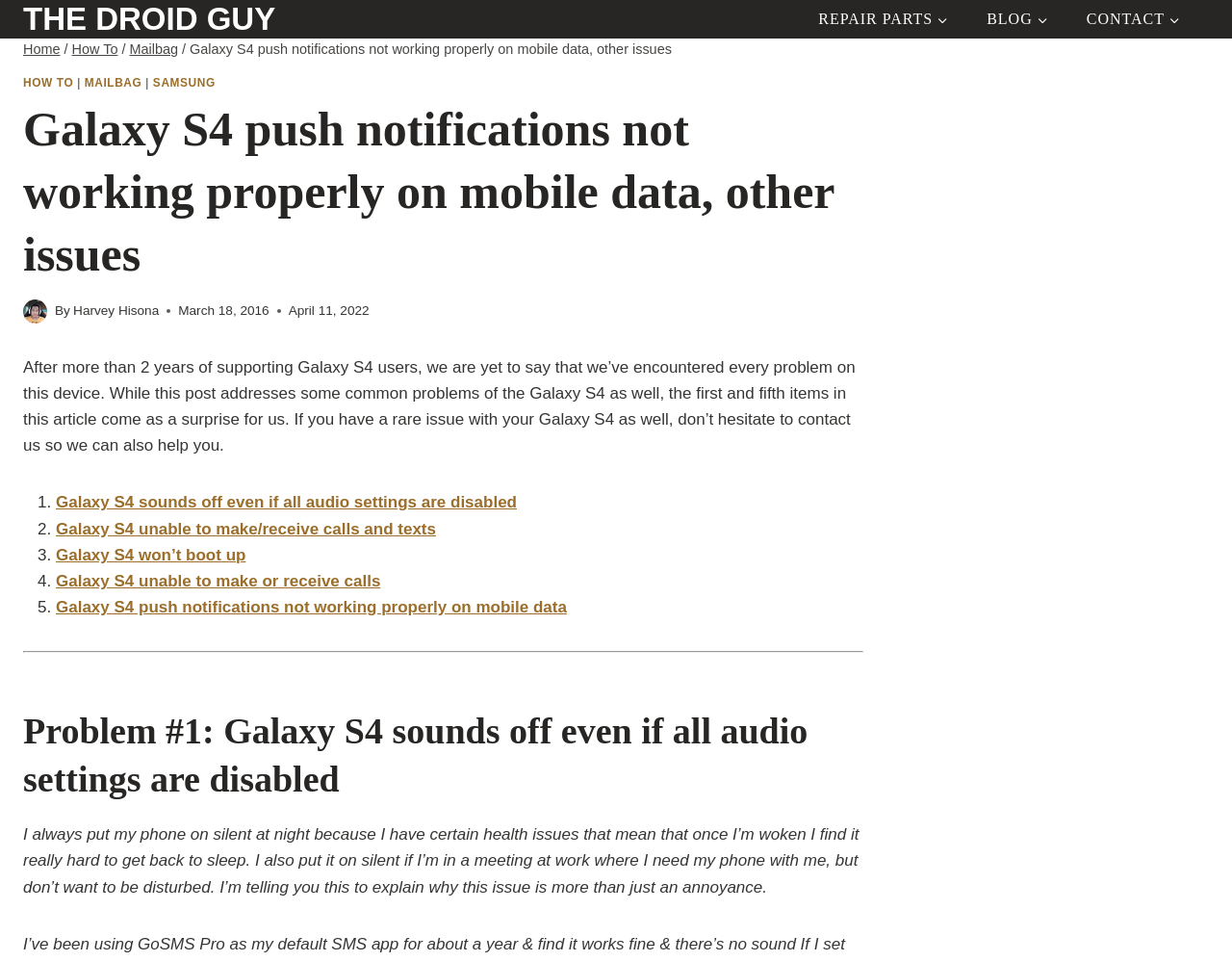What is the purpose of the article?
Using the image as a reference, give a one-word or short phrase answer.

To address common problems of the Galaxy S4